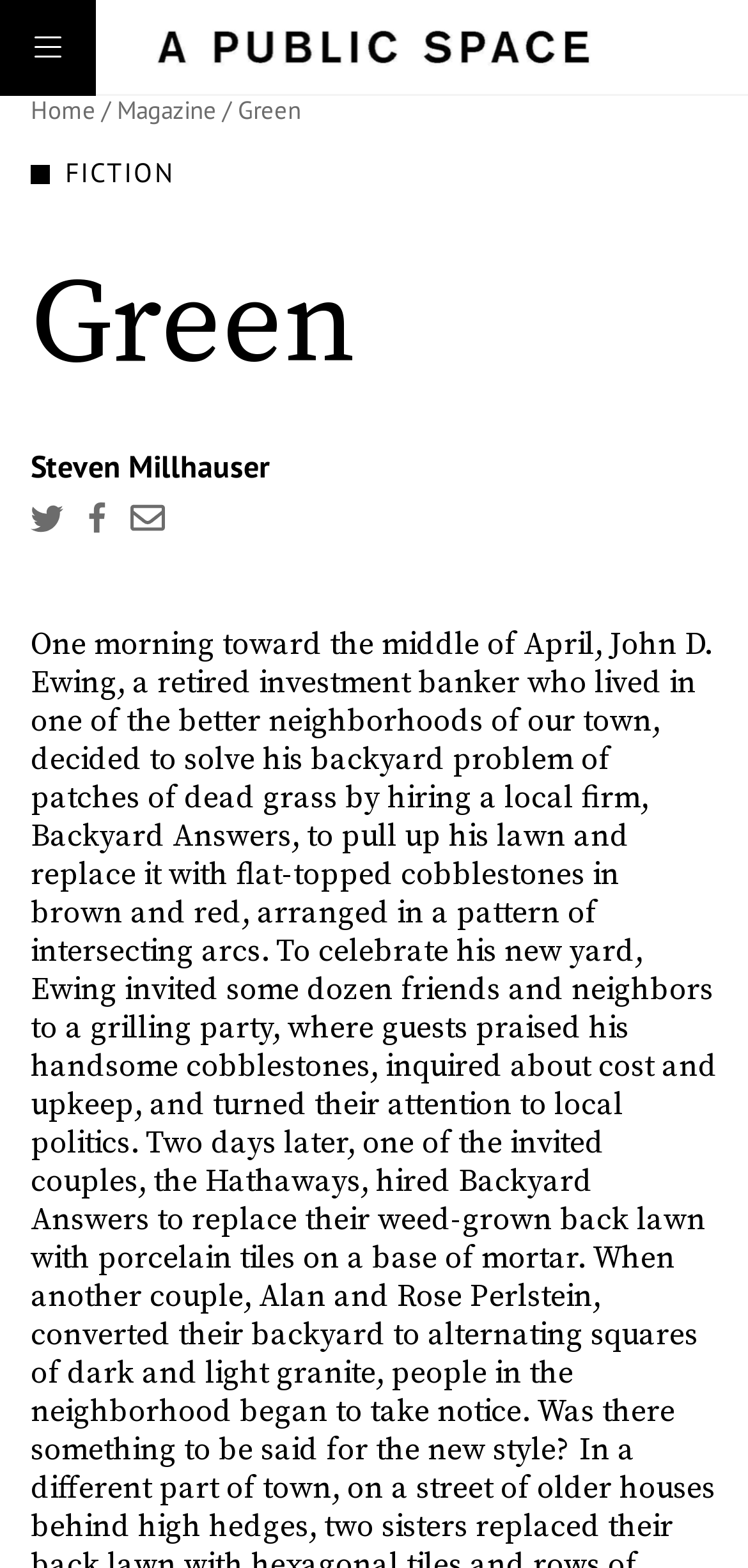Show the bounding box coordinates of the region that should be clicked to follow the instruction: "Enter your work email."

None